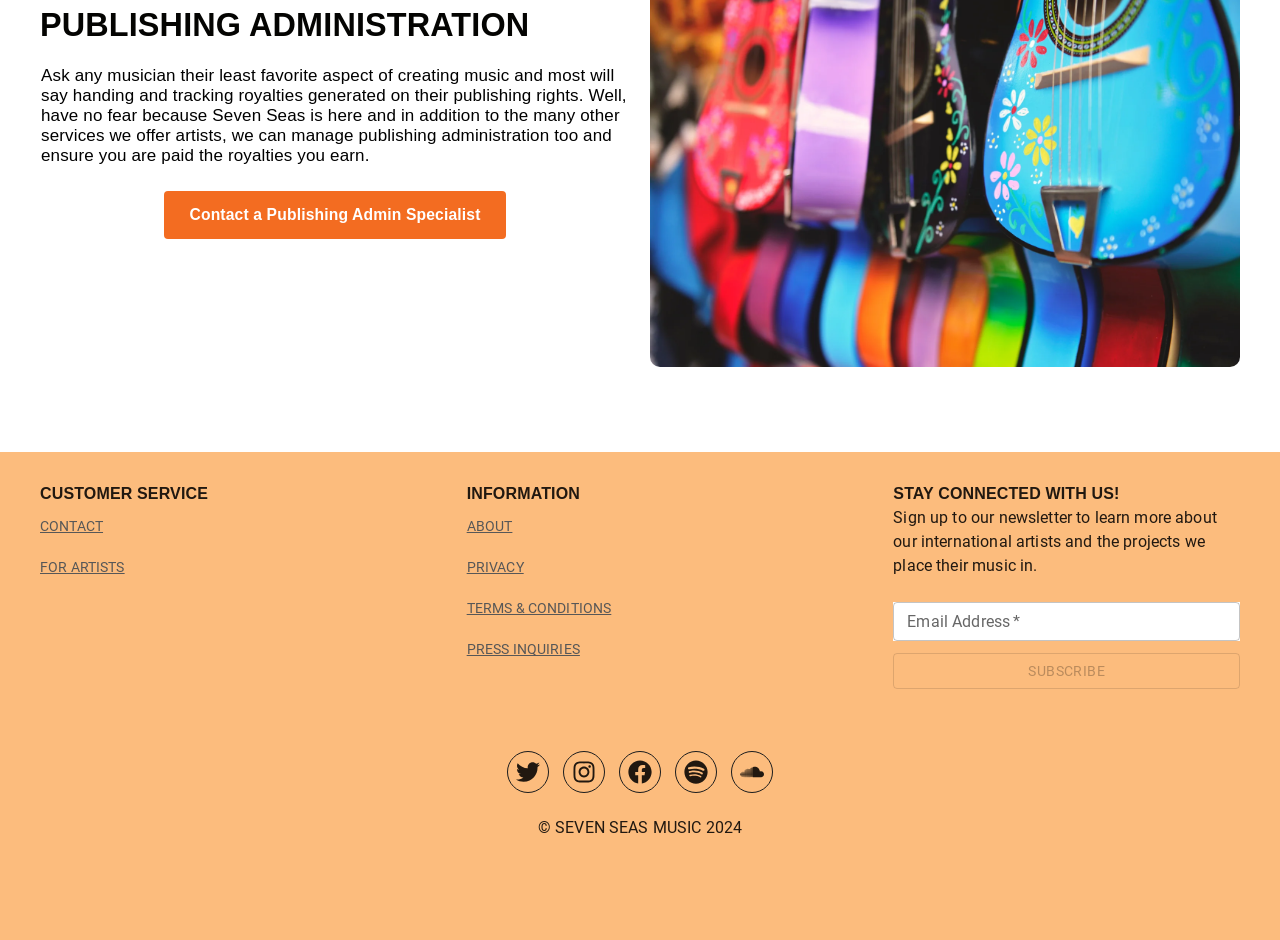What can be contacted for publishing administration?
Provide an in-depth and detailed answer to the question.

The webpage has a button labeled 'Contact a Publishing Admin Specialist', indicating that this specialist can be contacted for publishing administration-related queries.